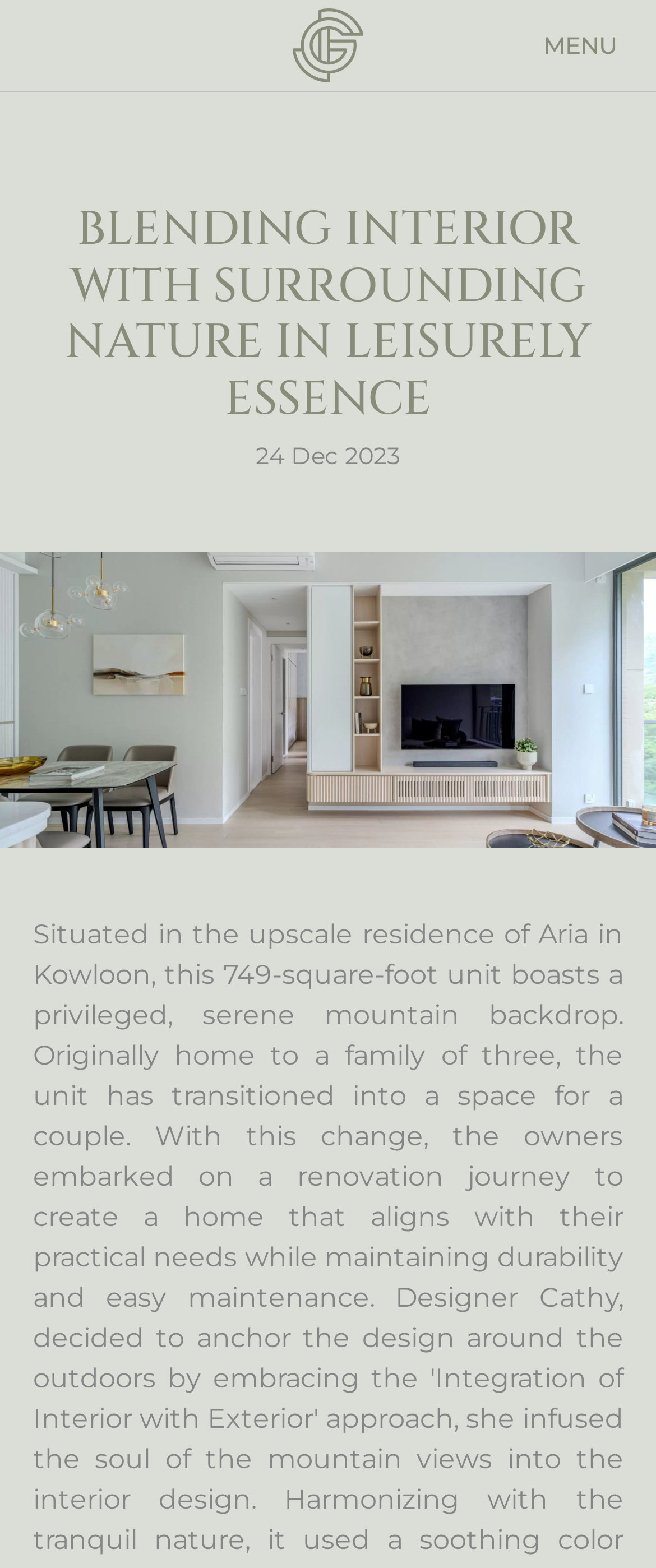Locate the heading on the webpage and return its text.

BLENDING INTERIOR WITH SURROUNDING NATURE IN LEISURELY ESSENCE